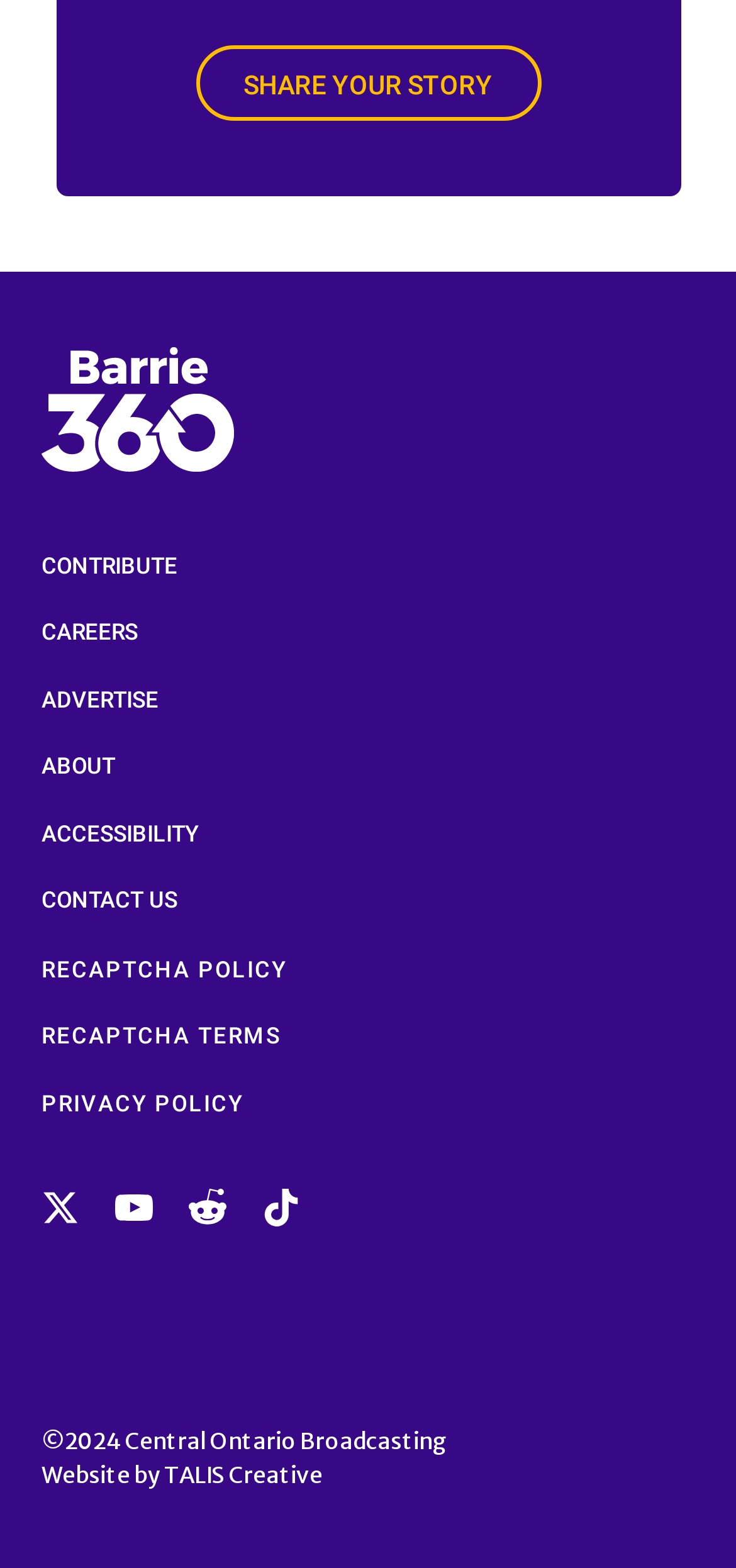Identify the bounding box coordinates of the clickable region necessary to fulfill the following instruction: "View PRIVACY POLICY". The bounding box coordinates should be four float numbers between 0 and 1, i.e., [left, top, right, bottom].

[0.056, 0.691, 0.331, 0.712]